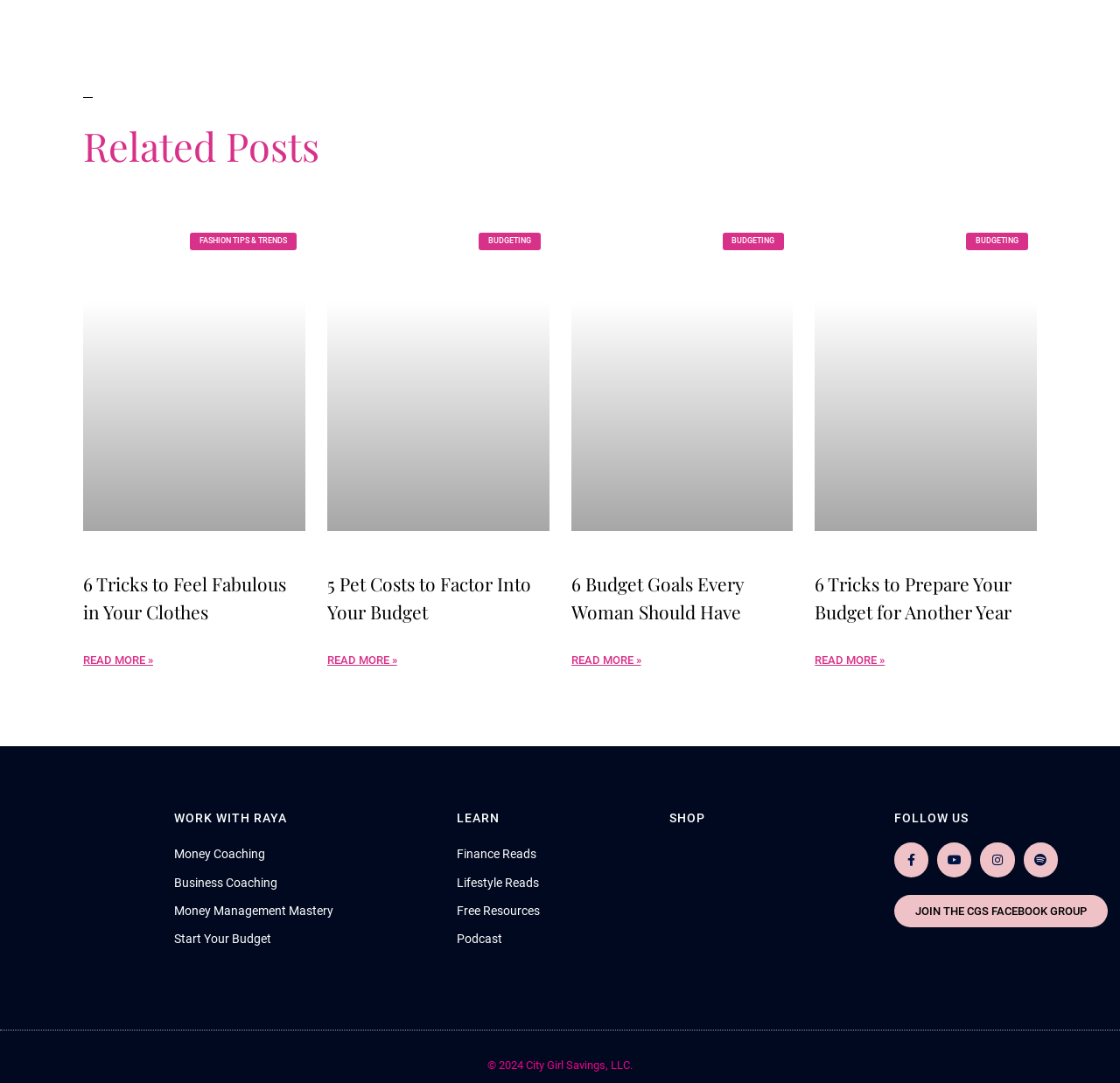Locate the bounding box coordinates of the area that needs to be clicked to fulfill the following instruction: "Read more about 6 Budget Goals Every Woman Should Have". The coordinates should be in the format of four float numbers between 0 and 1, namely [left, top, right, bottom].

[0.51, 0.599, 0.572, 0.621]